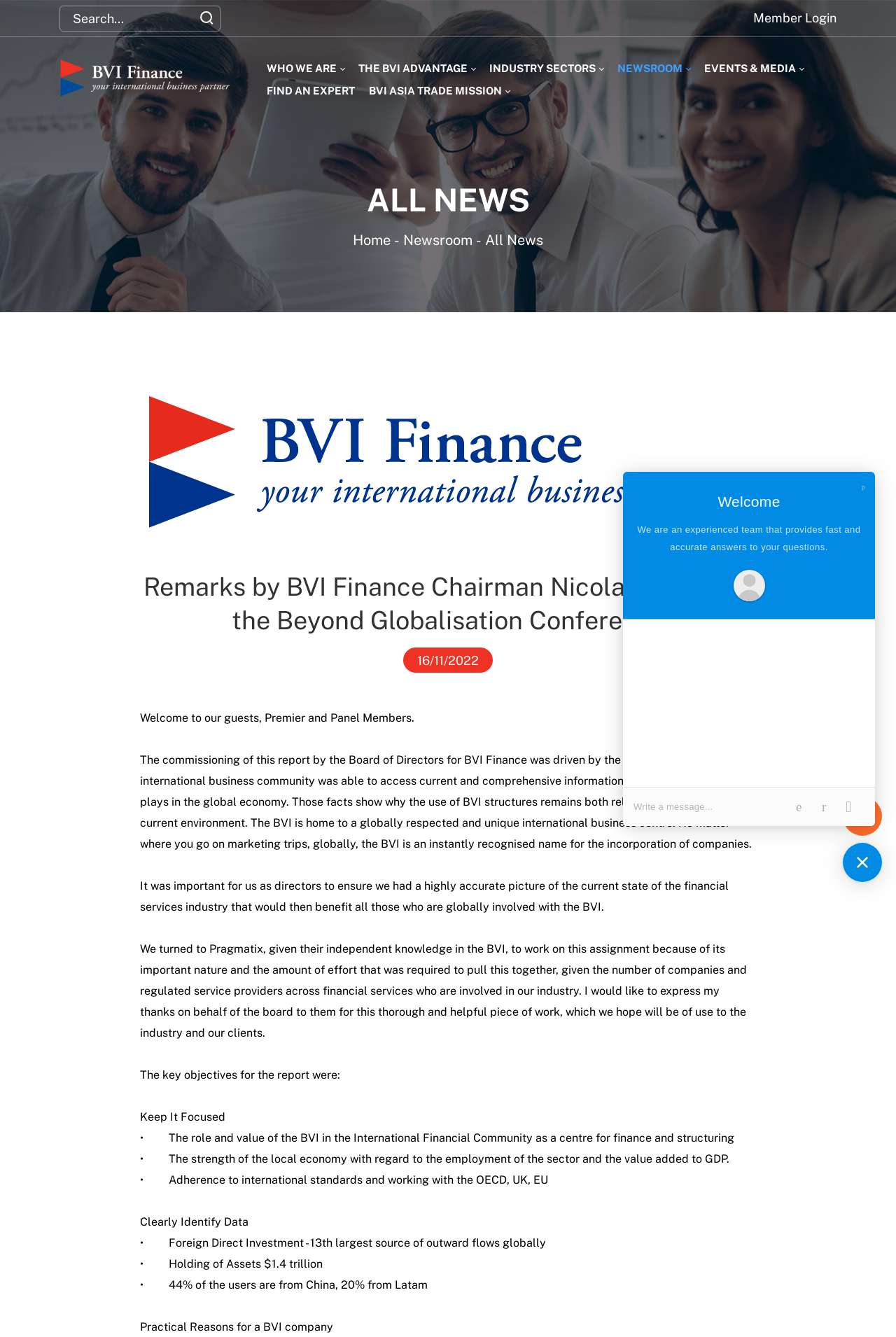Give a full account of the webpage's elements and their arrangement.

This webpage is about BVI Finance Limited, a financial services company. At the top, there is a search bar with a "Clear search text" button and a "Search" button. Next to it, there is a "Member Login" link and the company's logo, which is an image. Below the search bar, there is a primary menu with several menu items, including "WHO WE ARE", "THE BVI ADVANTAGE", "INDUSTRY SECTORS", "NEWSROOM", "EVENTS & MEDIA", and "FIND AN EXPERT".

The main content of the page is an article titled "Remarks by BVI Finance Chairman Nicolas Bishop at the Beyond Globalisation Conference". The article has a heading and a subheading, and it is accompanied by an image. The article is divided into several paragraphs, which discuss the commissioning of a report by the Board of Directors for BVI Finance, the importance of the report, and its key objectives.

On the left side of the page, there is a breadcrumb navigation menu that shows the current location of the page within the website's hierarchy. Below the article, there are several links, including "Contact info" and "Back to top". There is also a section with a heading "Welcome" and a brief description of the company.